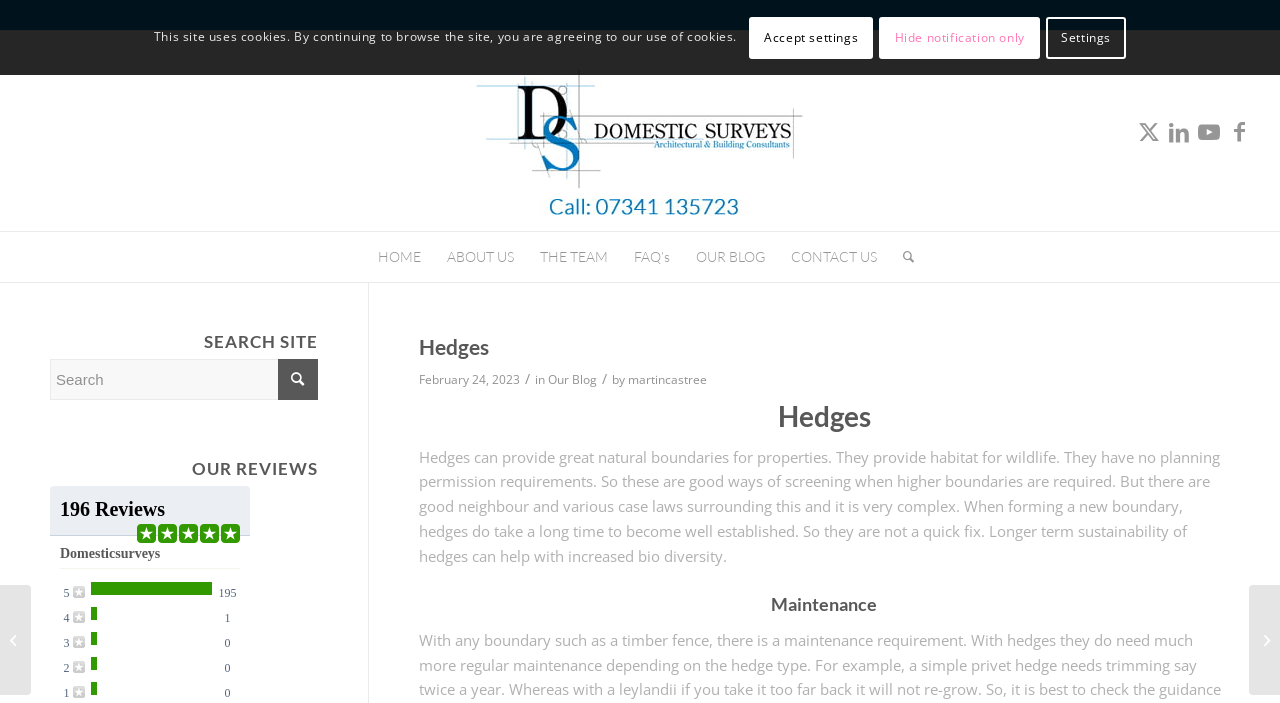Identify the bounding box coordinates of the region that should be clicked to execute the following instruction: "Click on the logo".

[0.322, 0.044, 0.678, 0.329]